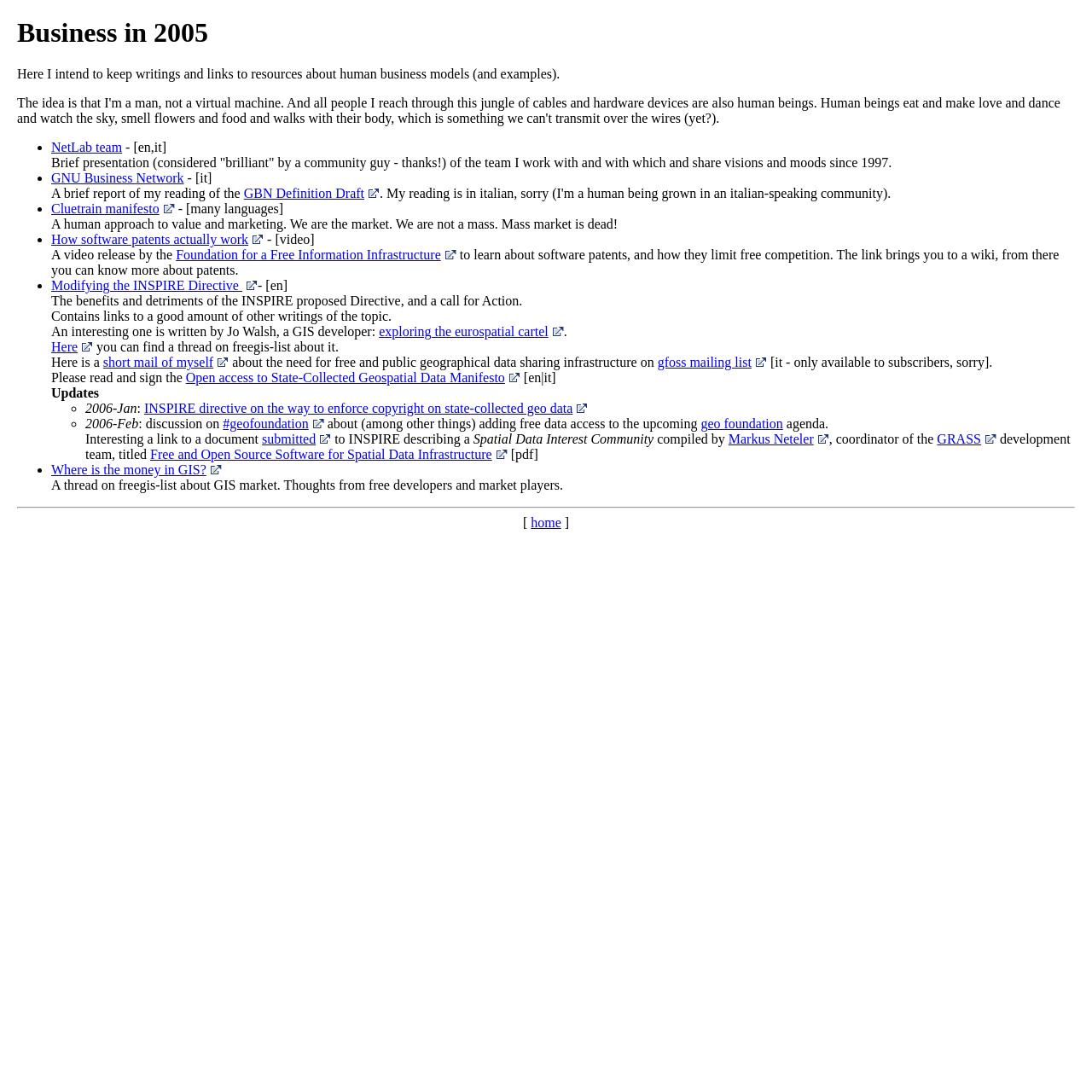Could you determine the bounding box coordinates of the clickable element to complete the instruction: "Visit the NetLab team page"? Provide the coordinates as four float numbers between 0 and 1, i.e., [left, top, right, bottom].

[0.047, 0.128, 0.112, 0.142]